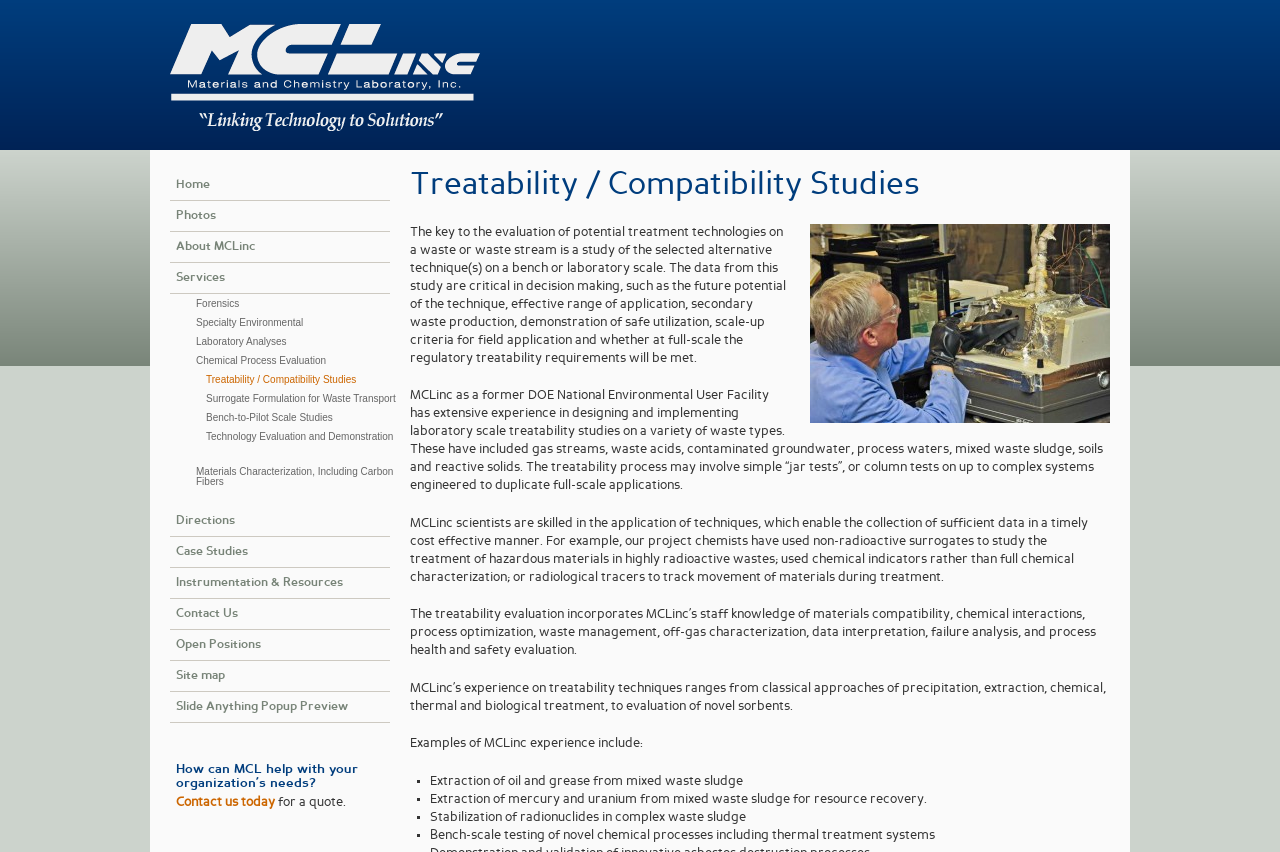Identify the bounding box coordinates of the area you need to click to perform the following instruction: "Click on the 'Treatability / Compatibility Studies' link".

[0.148, 0.434, 0.32, 0.457]